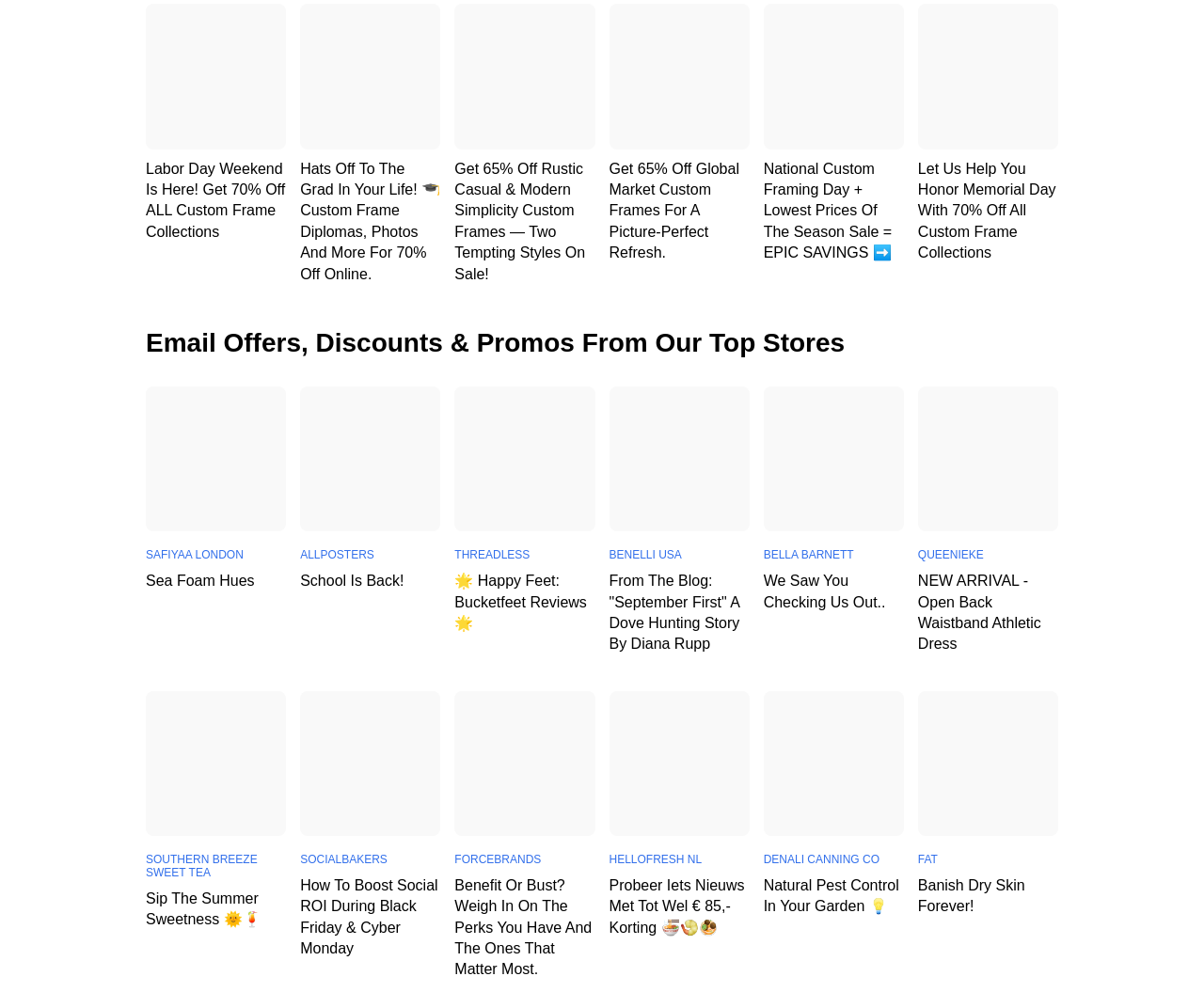Give a short answer to this question using one word or a phrase:
What is the discount offered on Labor Day Weekend?

70% off